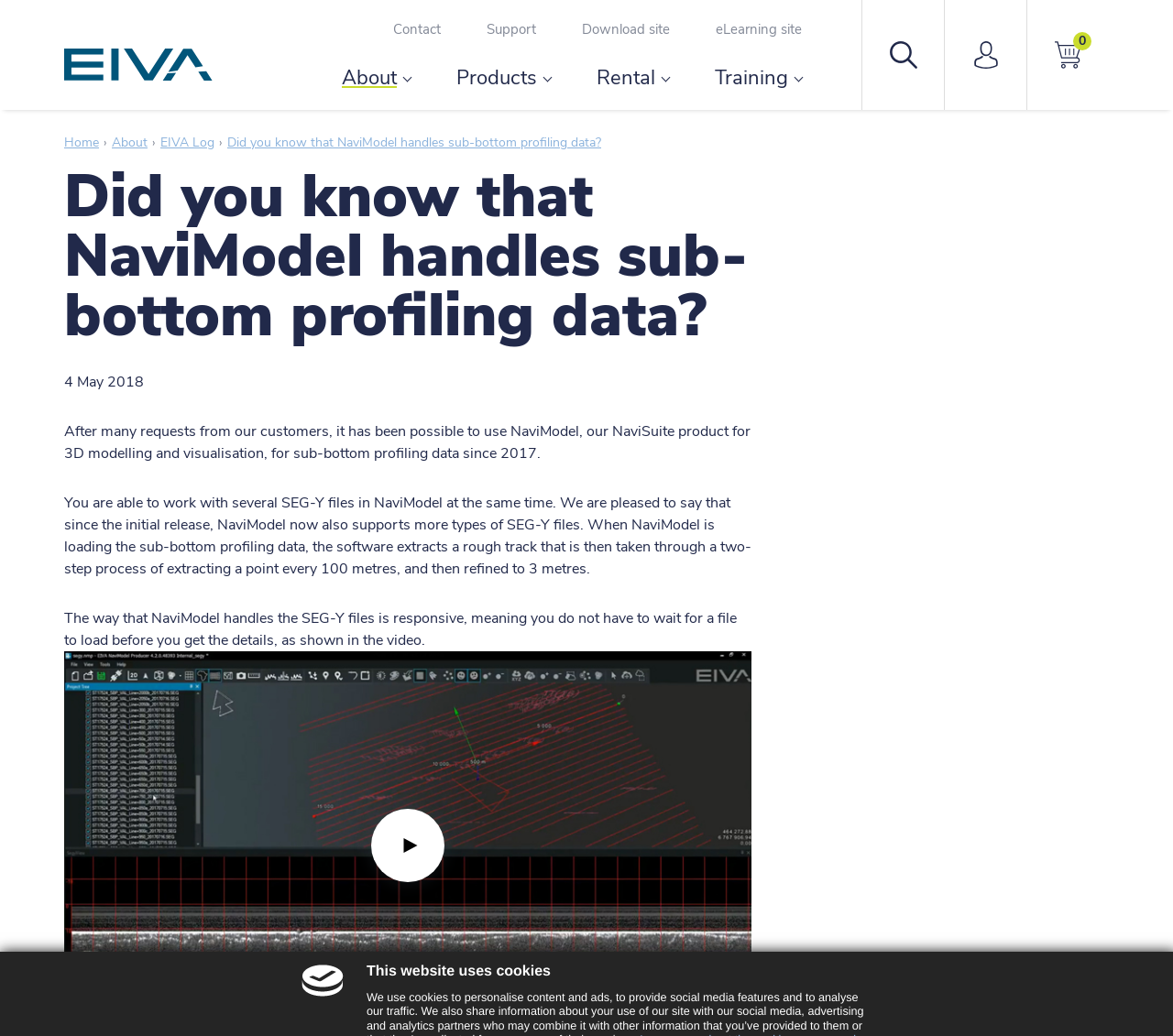Identify the bounding box coordinates of the element that should be clicked to fulfill this task: "Go to the 'Contact' page". The coordinates should be provided as four float numbers between 0 and 1, i.e., [left, top, right, bottom].

[0.335, 0.019, 0.376, 0.037]